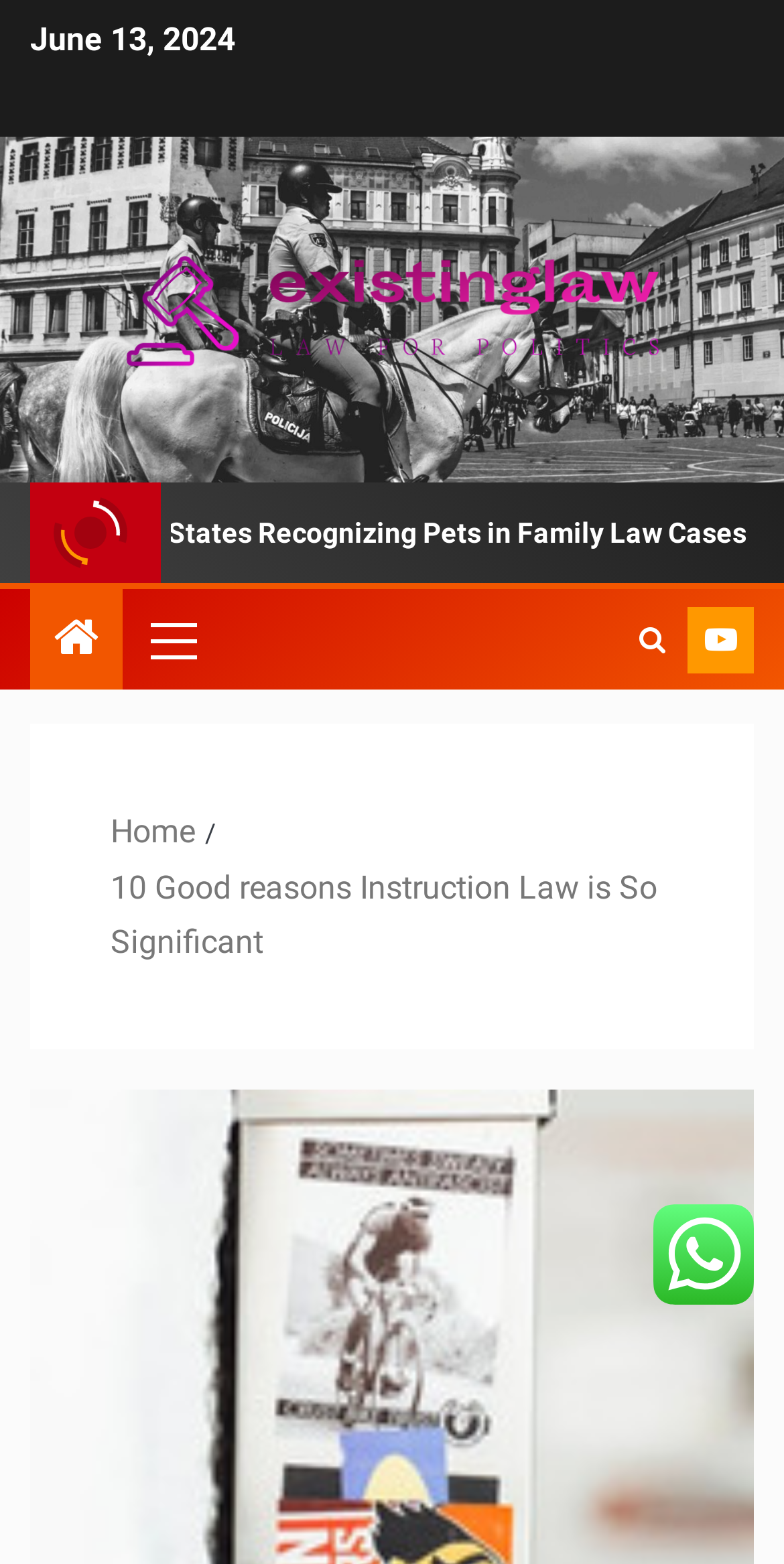What is the last breadcrumb link?
Could you answer the question with a detailed and thorough explanation?

I found a navigation element with the description 'Breadcrumbs' and a link element with the text '10 Good reasons Instruction Law is So Significant' and bounding box coordinates [0.141, 0.555, 0.838, 0.614] inside it, which suggests that it is the last breadcrumb link.